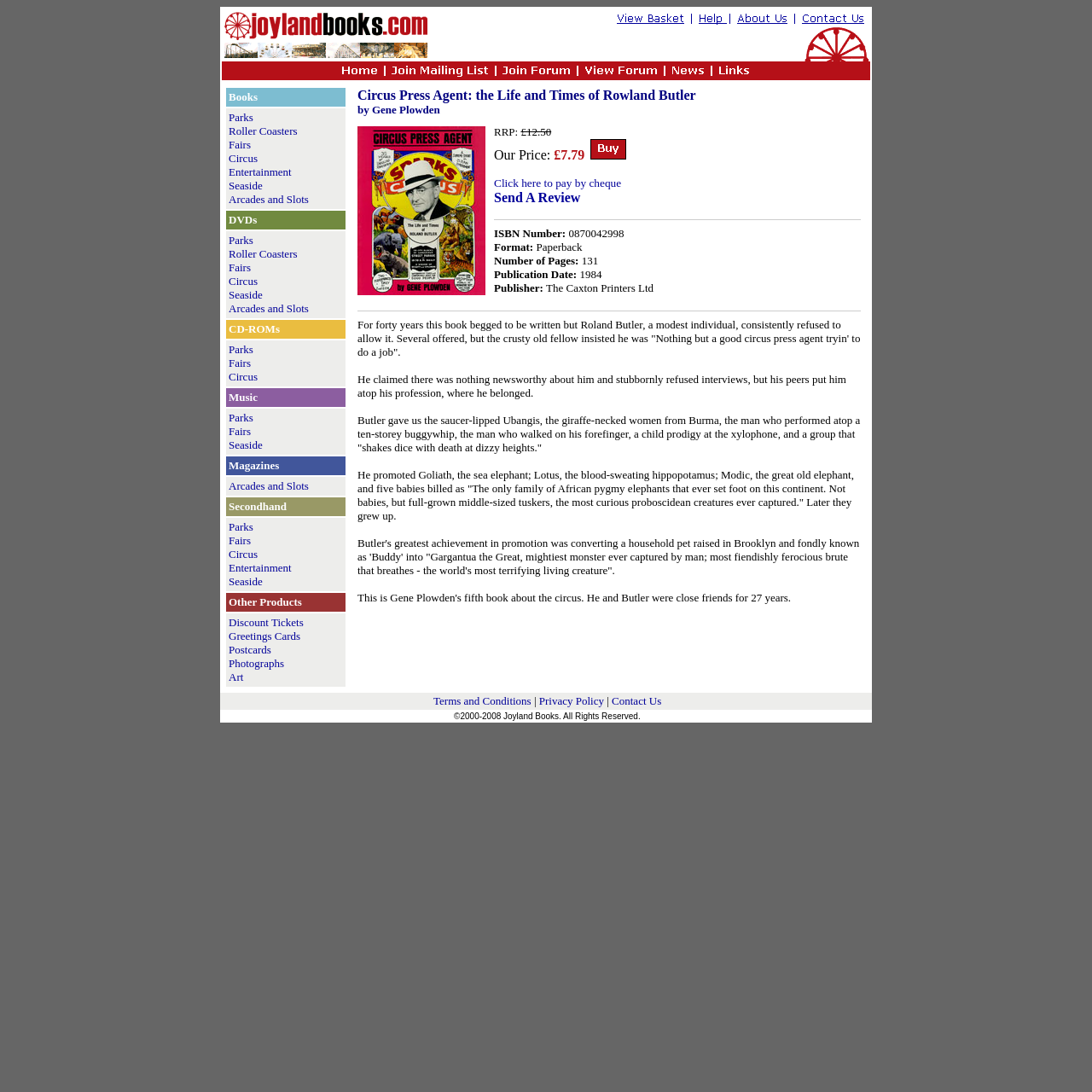Find the bounding box coordinates of the element you need to click on to perform this action: 'Click on Music'. The coordinates should be represented by four float values between 0 and 1, in the format [left, top, right, bottom].

[0.209, 0.358, 0.236, 0.37]